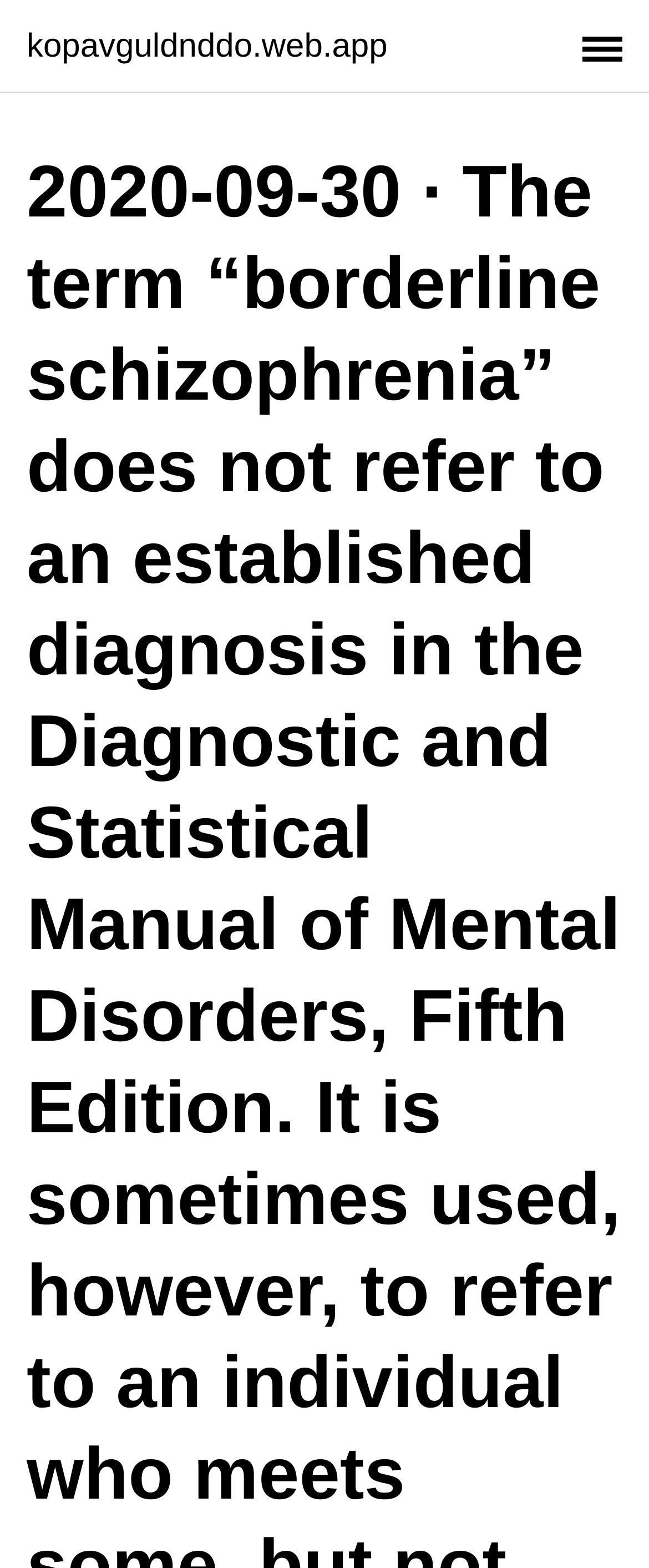Please provide the bounding box coordinates for the UI element as described: "kopavguldnddo.web.app". The coordinates must be four floats between 0 and 1, represented as [left, top, right, bottom].

[0.041, 0.019, 0.597, 0.04]